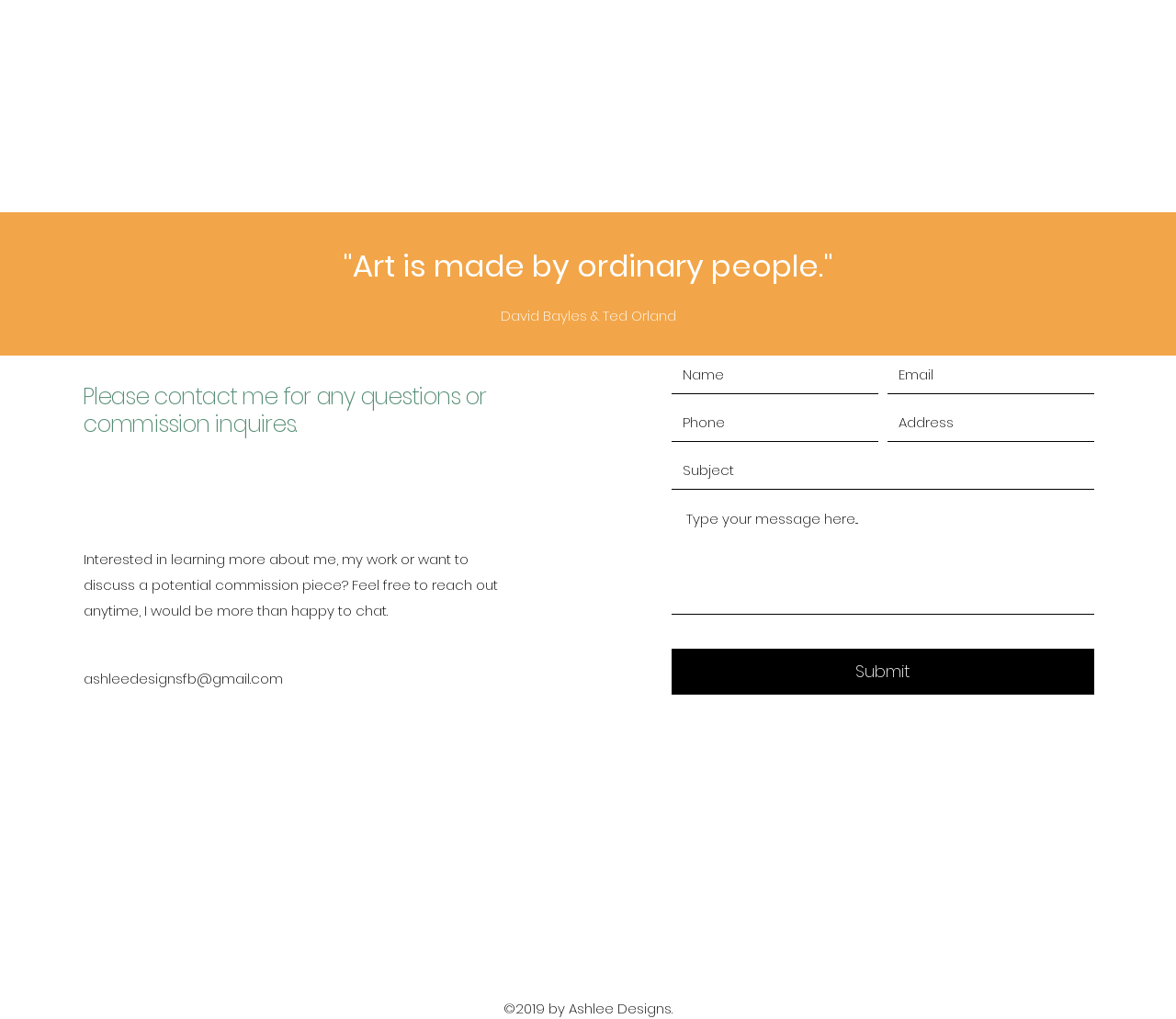Find the bounding box coordinates of the area to click in order to follow the instruction: "check the copyright information".

[0.428, 0.98, 0.571, 0.999]